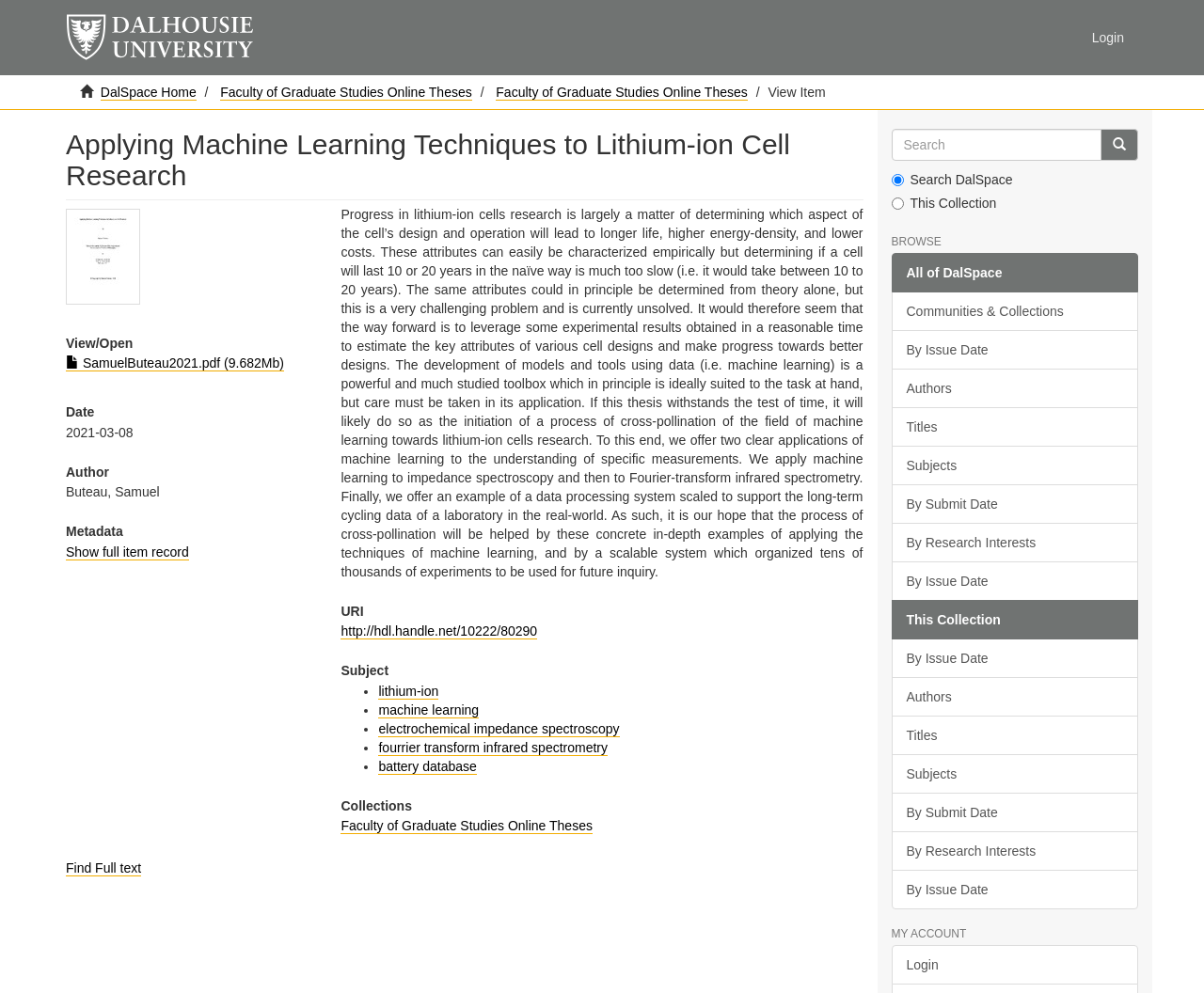Please identify the bounding box coordinates of the clickable region that I should interact with to perform the following instruction: "Find a program". The coordinates should be expressed as four float numbers between 0 and 1, i.e., [left, top, right, bottom].

None